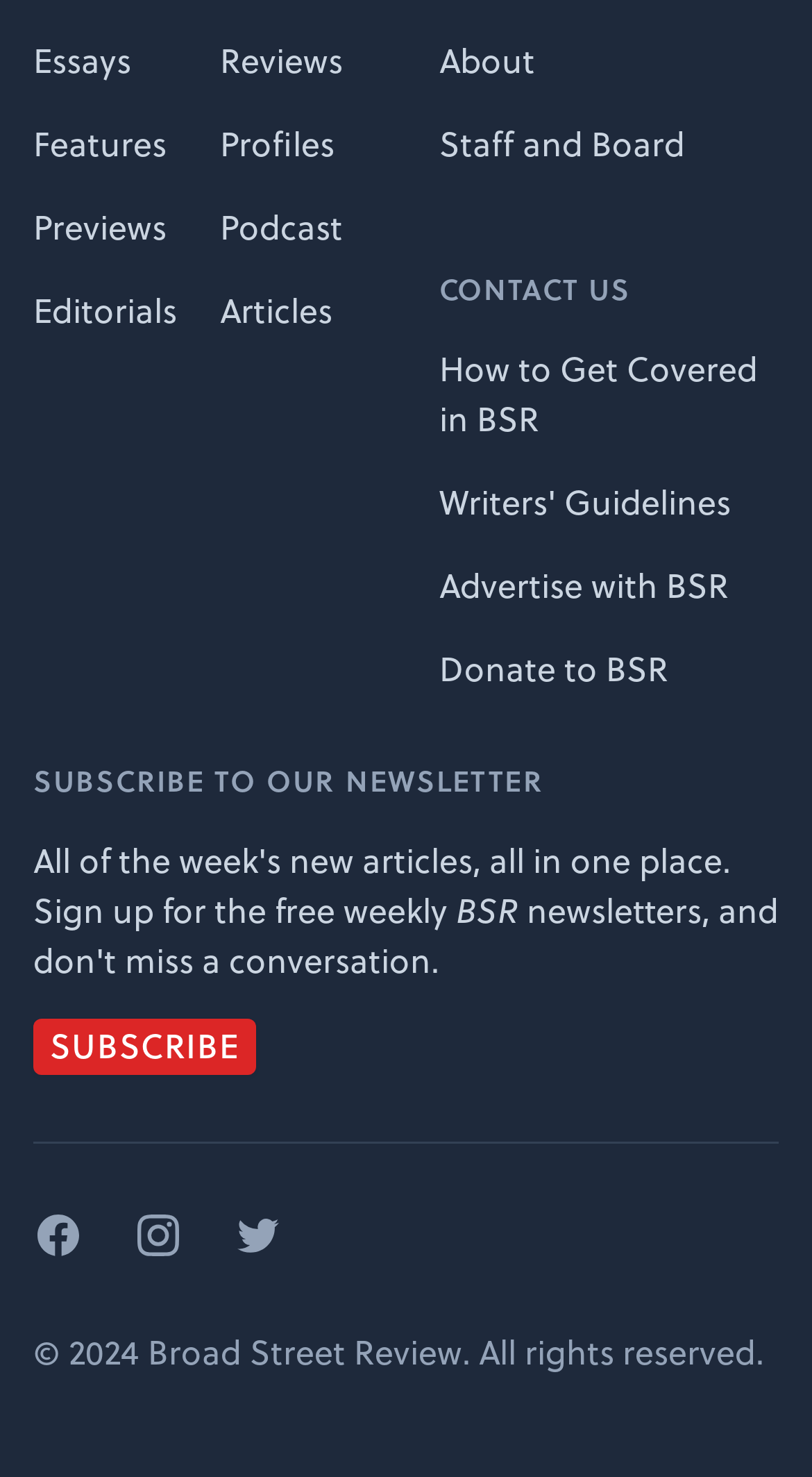Give a concise answer using one word or a phrase to the following question:
Where is the 'CONTACT US' section located?

Right side